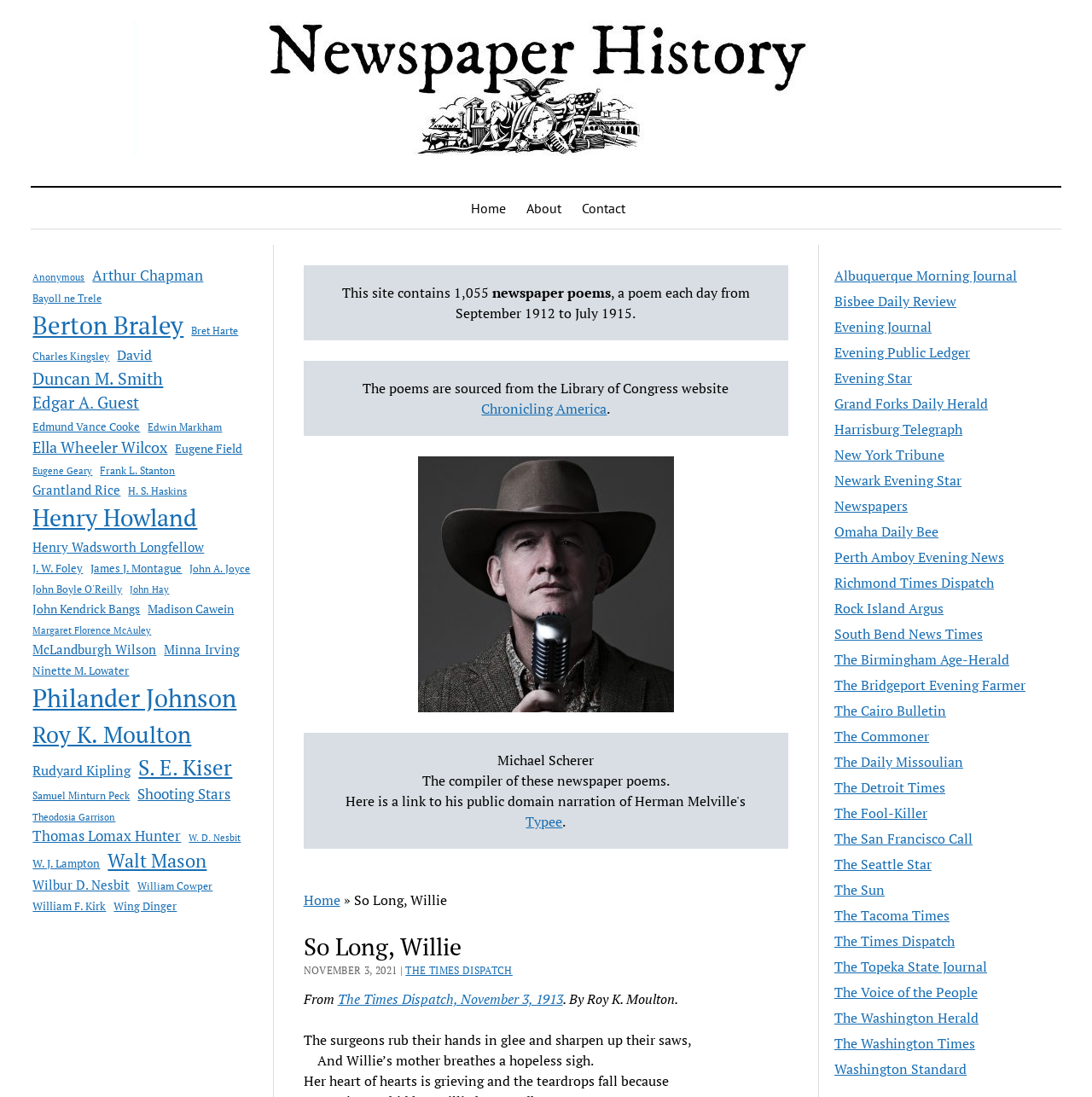What is the source of these newspaper poems?
Based on the image, answer the question with as much detail as possible.

I found this answer by looking at the text on the webpage, specifically the sentence 'The poems are sourced from the Library of Congress website'.